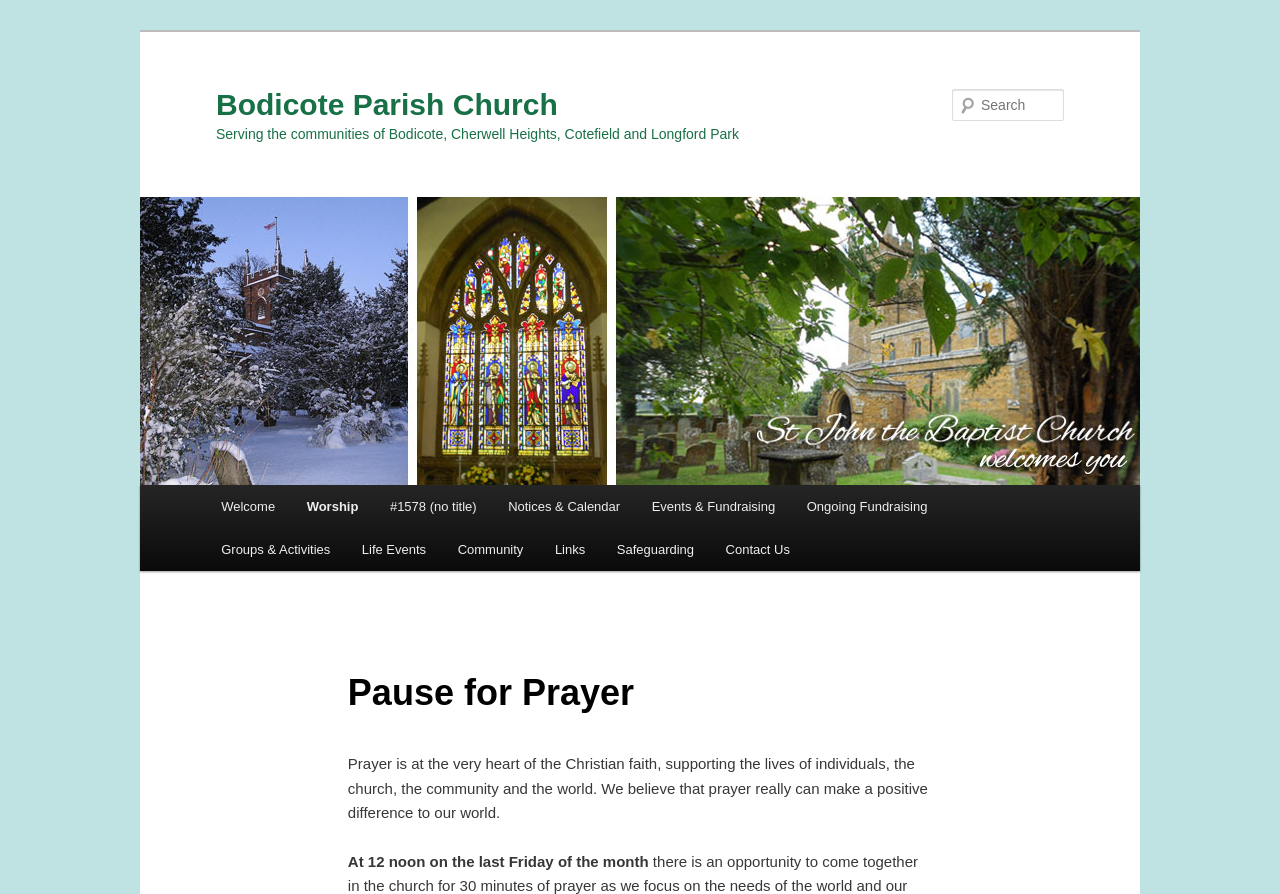What is the name of the church?
Based on the image, answer the question in a detailed manner.

The name of the church can be found in the heading element 'Bodicote Parish Church' which is located at the top of the webpage, and also in the link element 'Bodicote Parish Church' which is located below the heading.